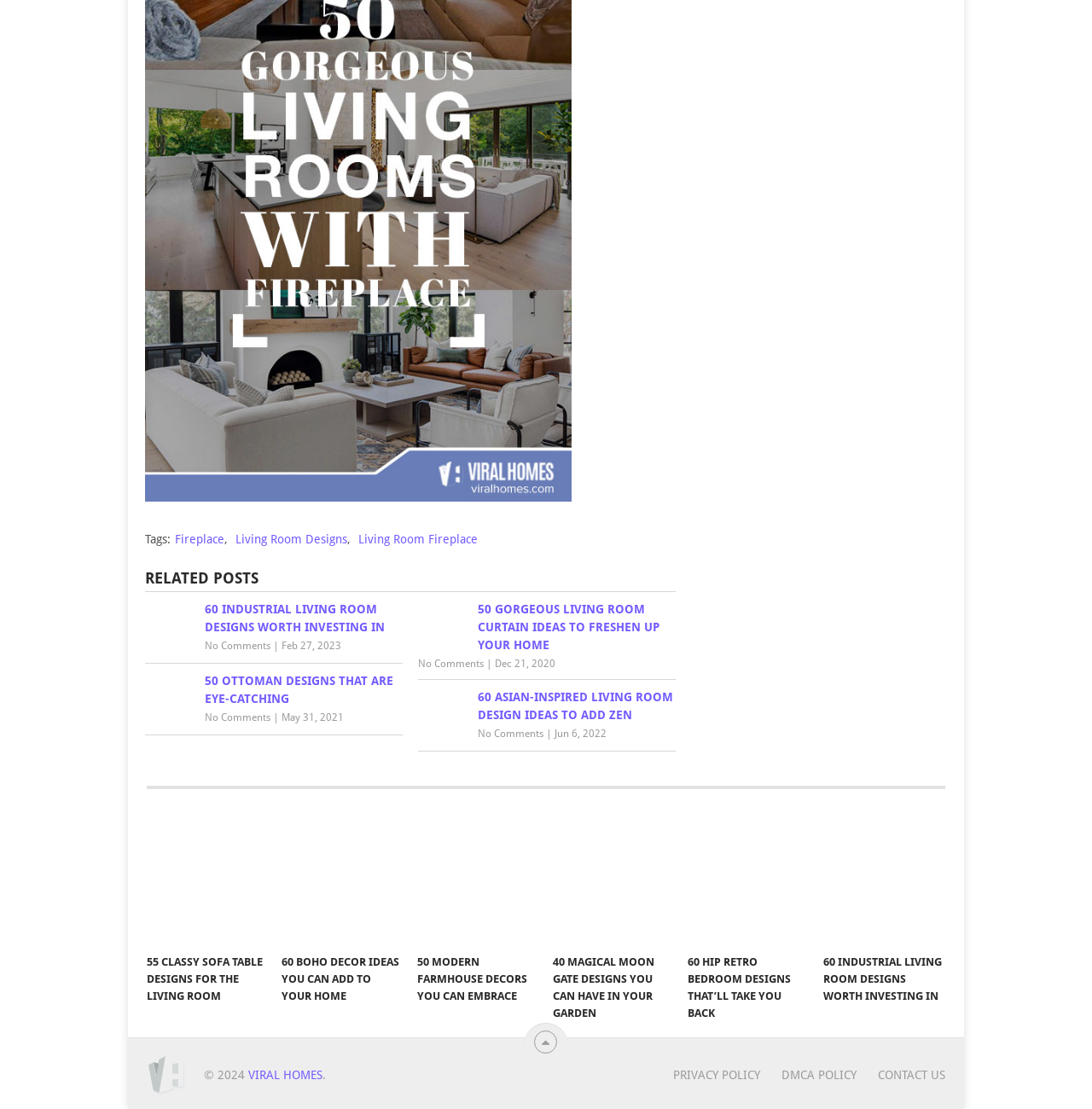Please specify the bounding box coordinates of the area that should be clicked to accomplish the following instruction: "Visit 'Viral Homes' website". The coordinates should consist of four float numbers between 0 and 1, i.e., [left, top, right, bottom].

[0.134, 0.977, 0.179, 0.989]